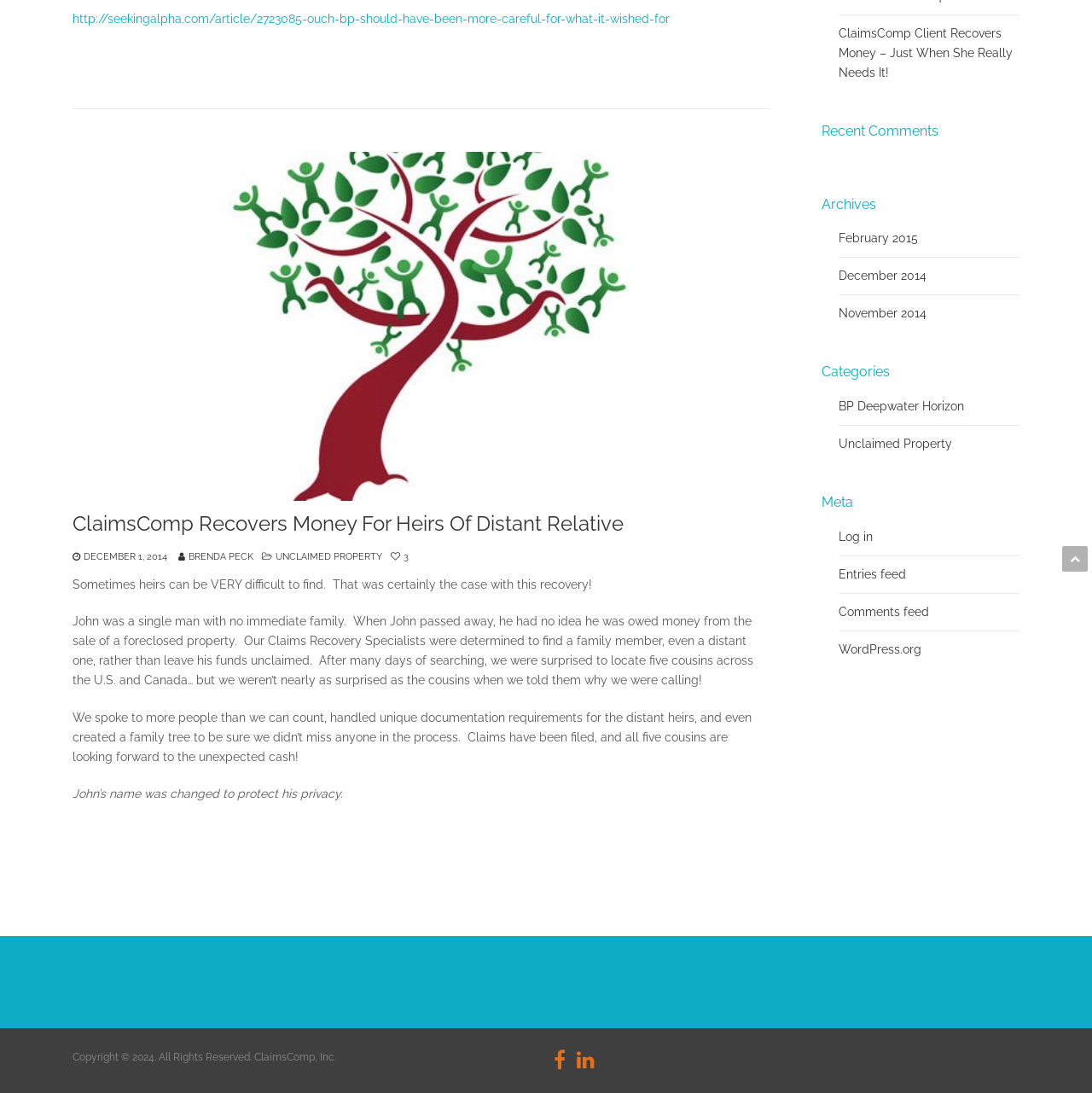Identify the bounding box for the UI element described as: "November 2014". The coordinates should be four float numbers between 0 and 1, i.e., [left, top, right, bottom].

[0.768, 0.28, 0.848, 0.293]